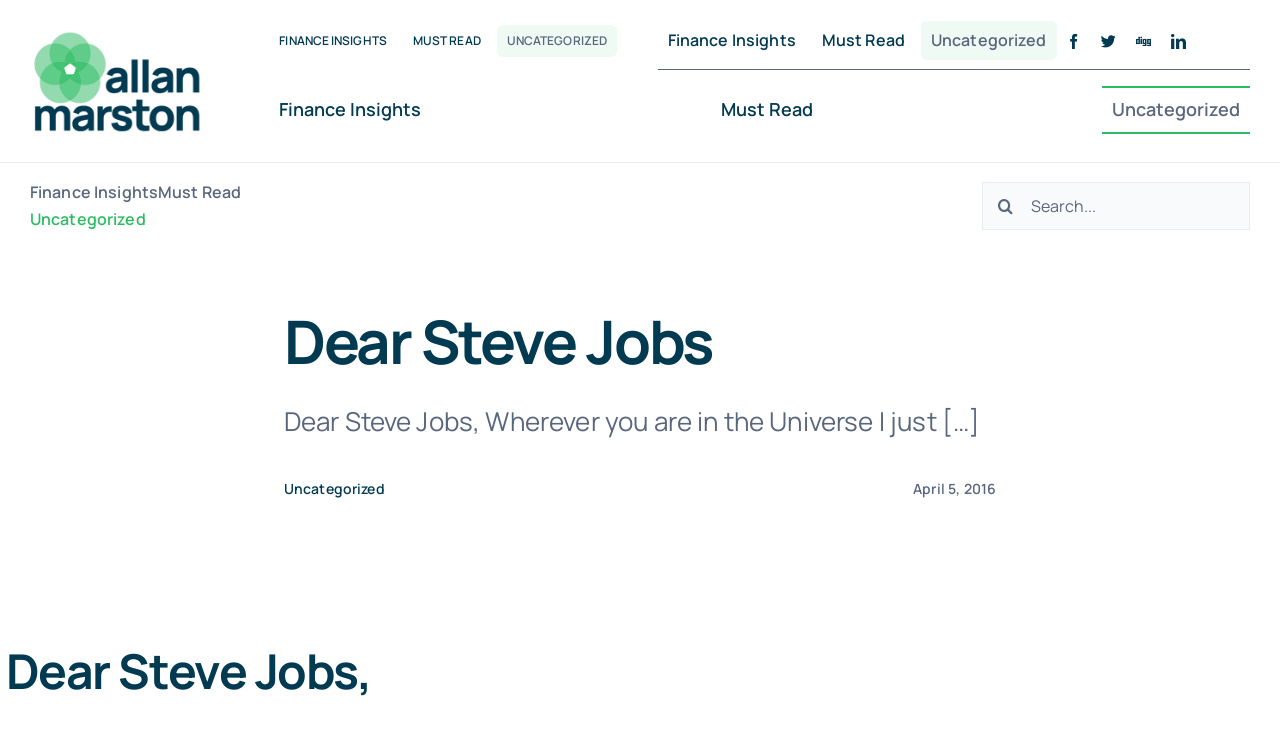Locate the bounding box coordinates of the element that needs to be clicked to carry out the instruction: "Search for something". The coordinates should be given as four float numbers ranging from 0 to 1, i.e., [left, top, right, bottom].

[0.767, 0.245, 0.977, 0.31]